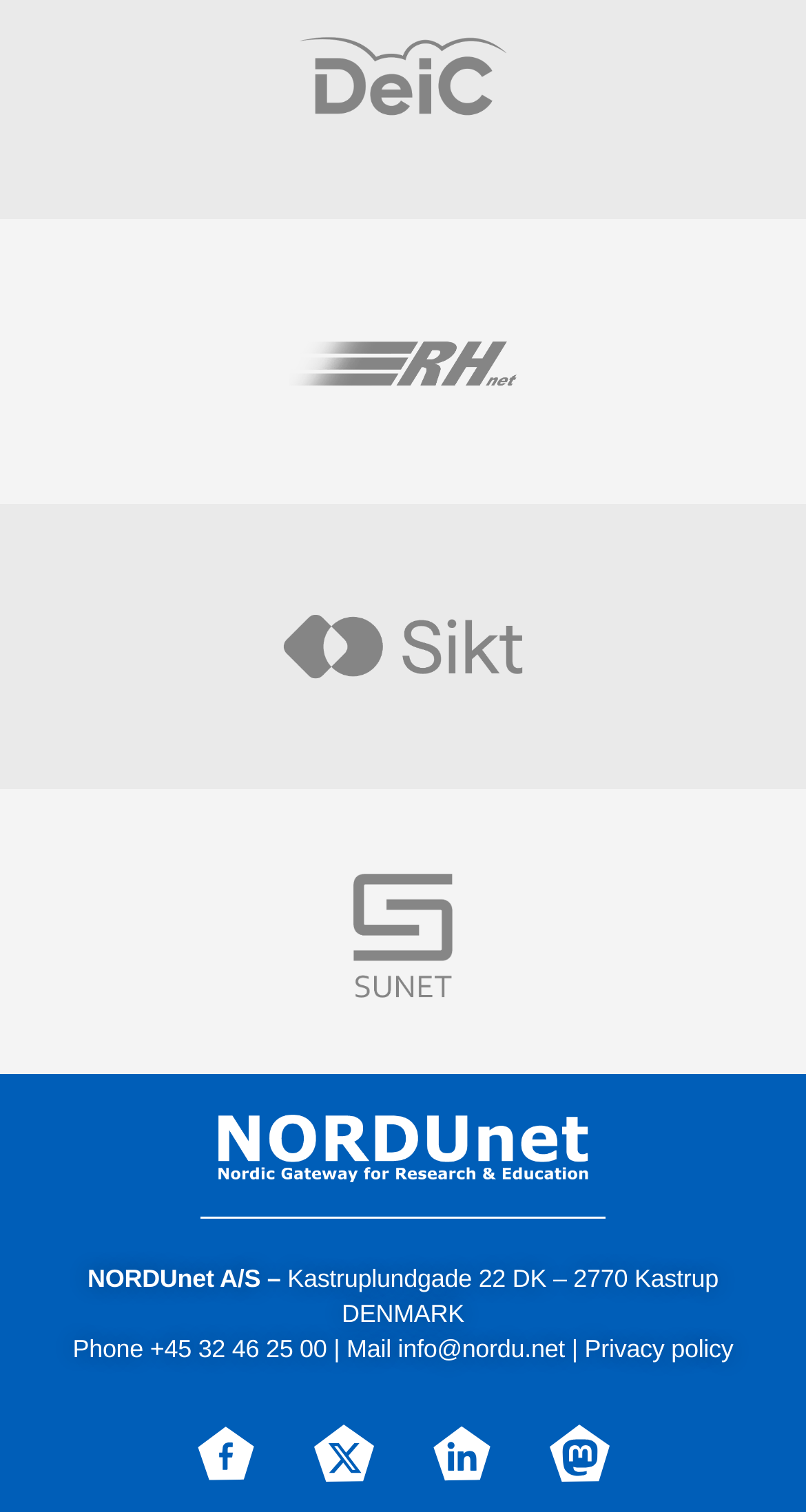Locate the bounding box coordinates of the element to click to perform the following action: 'Send an email'. The coordinates should be given as four float values between 0 and 1, in the form of [left, top, right, bottom].

[0.494, 0.882, 0.701, 0.901]